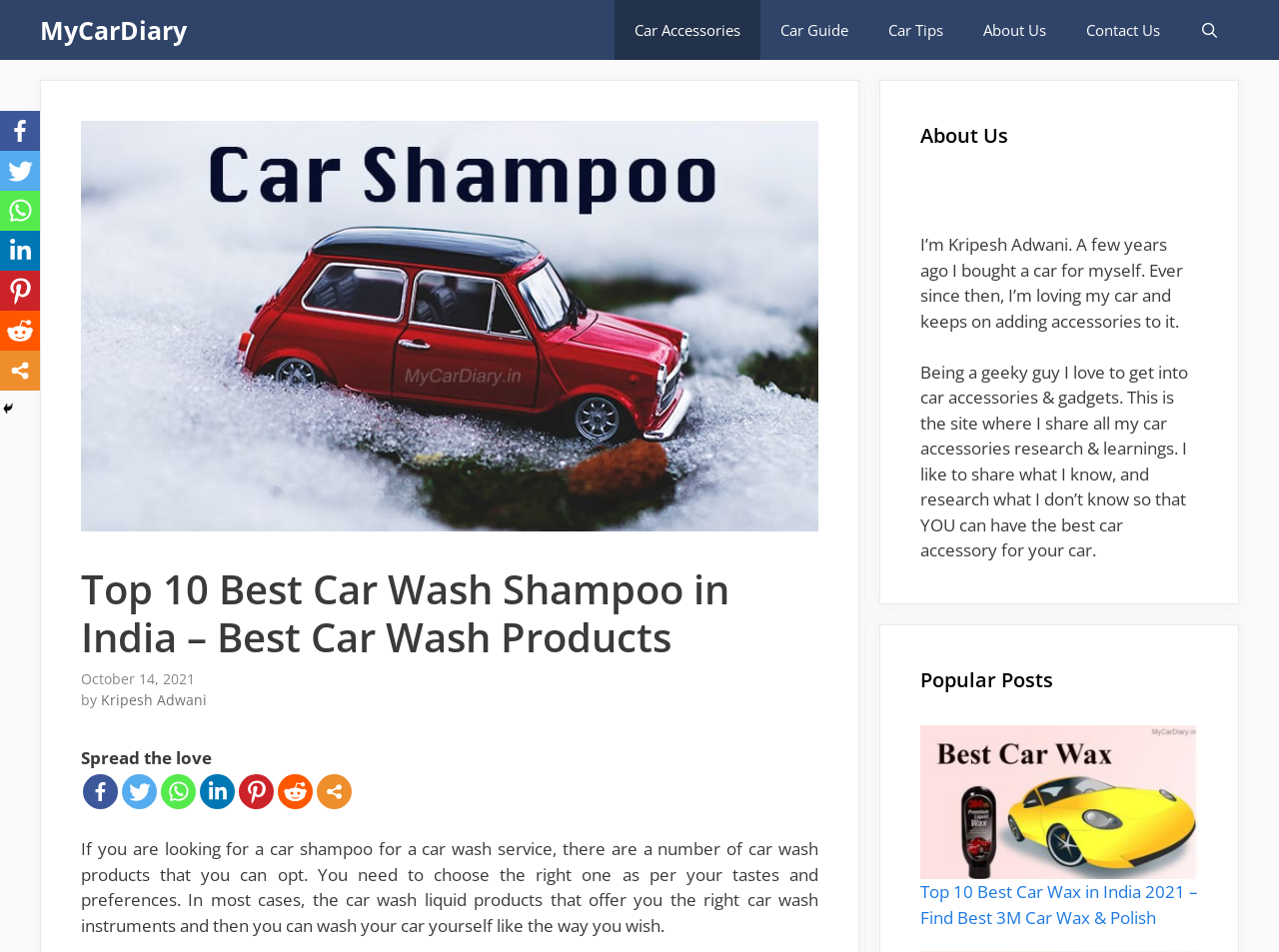Please locate the bounding box coordinates of the element that needs to be clicked to achieve the following instruction: "Share on Facebook". The coordinates should be four float numbers between 0 and 1, i.e., [left, top, right, bottom].

[0.065, 0.813, 0.092, 0.849]